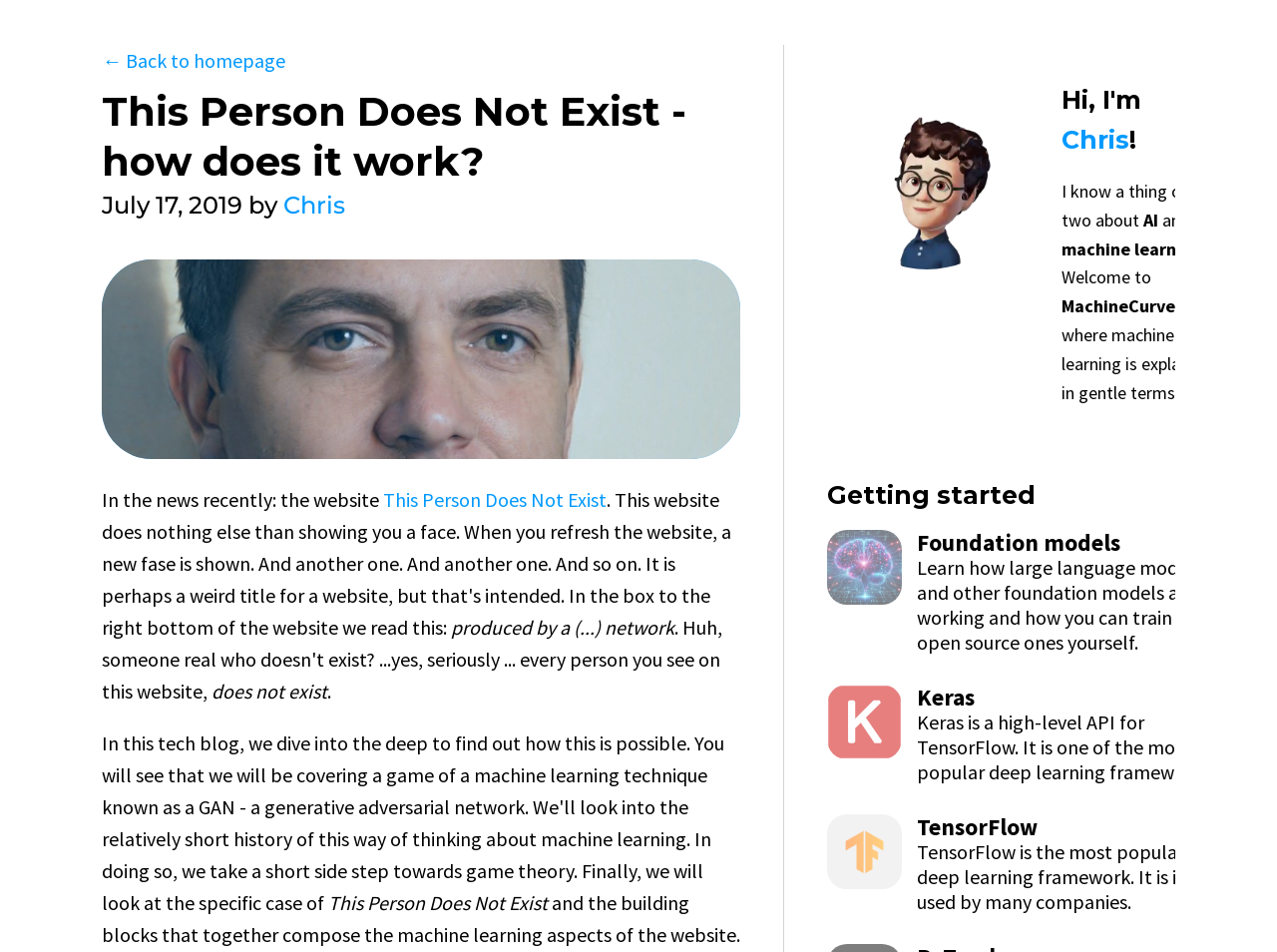Generate the title text from the webpage.

This Person Does Not Exist - how does it work?